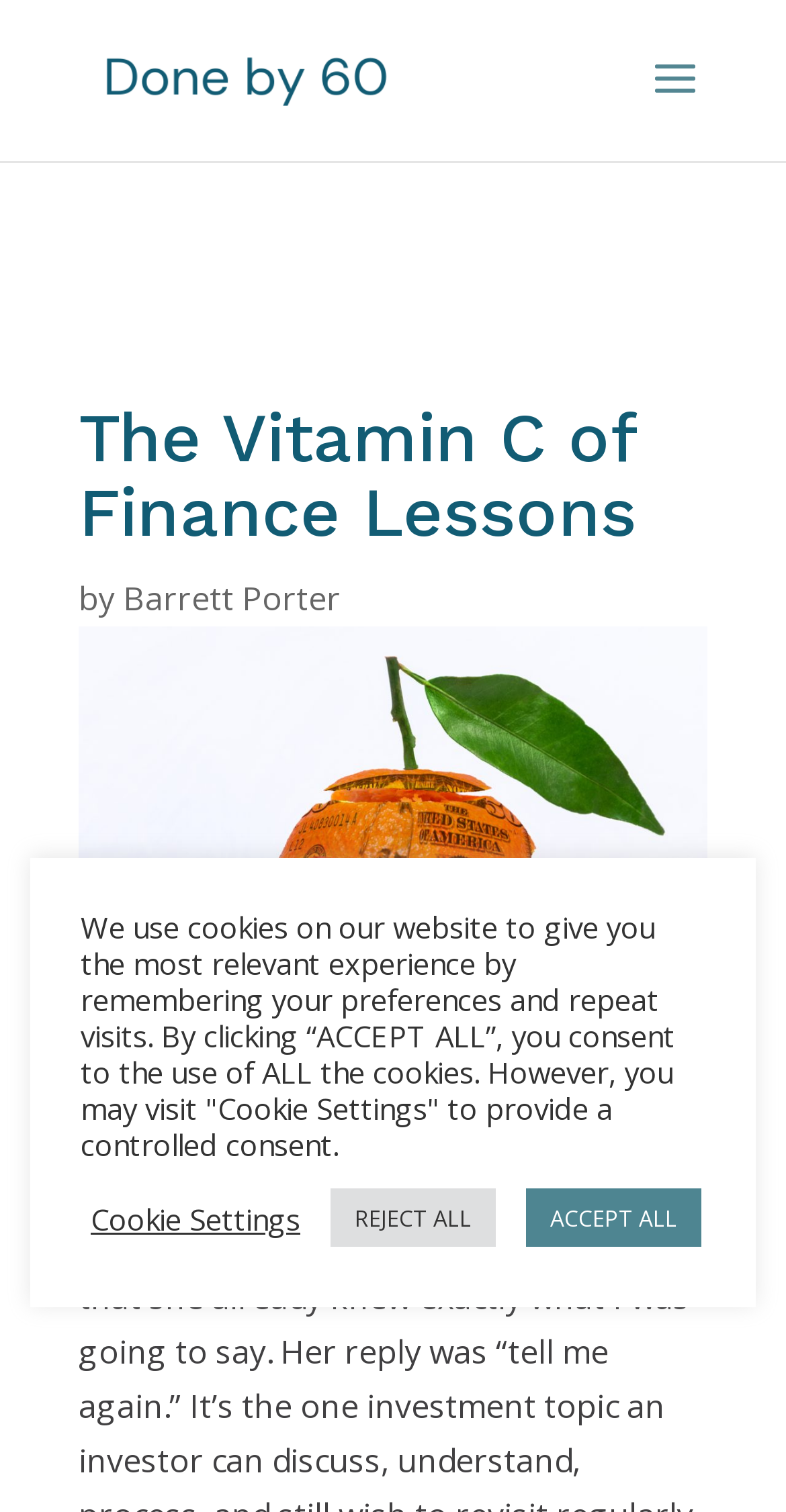Articulate a detailed summary of the webpage's content and design.

The webpage is titled "The Vitamin C of Finance Lessons - Done by 60" and features a prominent link with the same text at the top left corner. Below this link, there is an image with the same description. 

On the top right side, there is a search bar. 

The main content of the webpage starts with a heading "The Vitamin C of Finance Lessons" positioned near the top center of the page. Below this heading, there is a text "by" followed by a link to "Barrett Porter" on the same line. 

Below the author information, there is a large image that spans almost the entire width of the page. 

At the bottom of the page, there is a notification about the use of cookies on the website. This notification includes a paragraph of text explaining the cookie policy and three buttons: "Cookie Settings", "REJECT ALL", and "ACCEPT ALL", aligned horizontally from left to right.